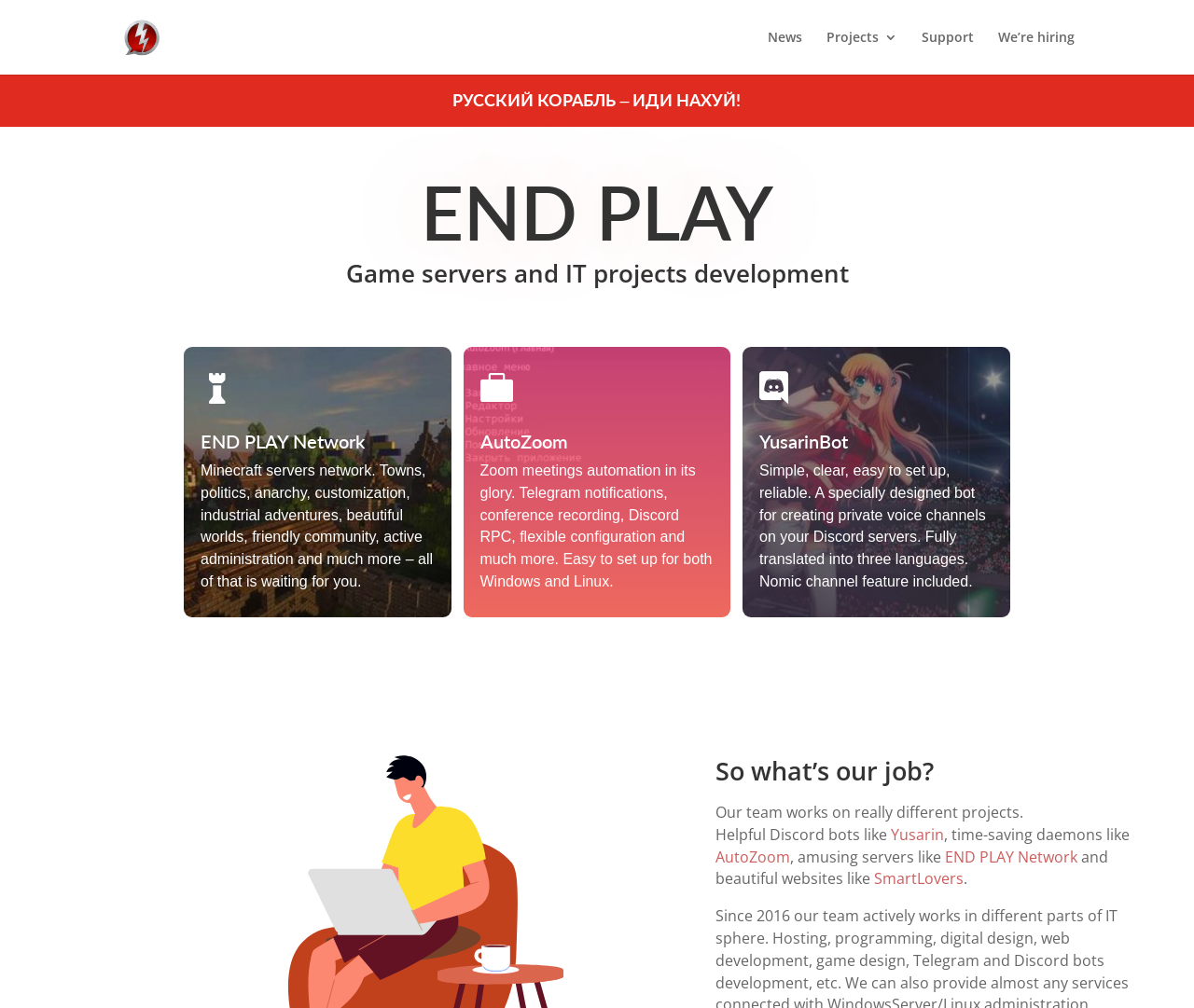Please give a succinct answer to the question in one word or phrase:
What is END PLAY Studio?

Game servers and IT projects development